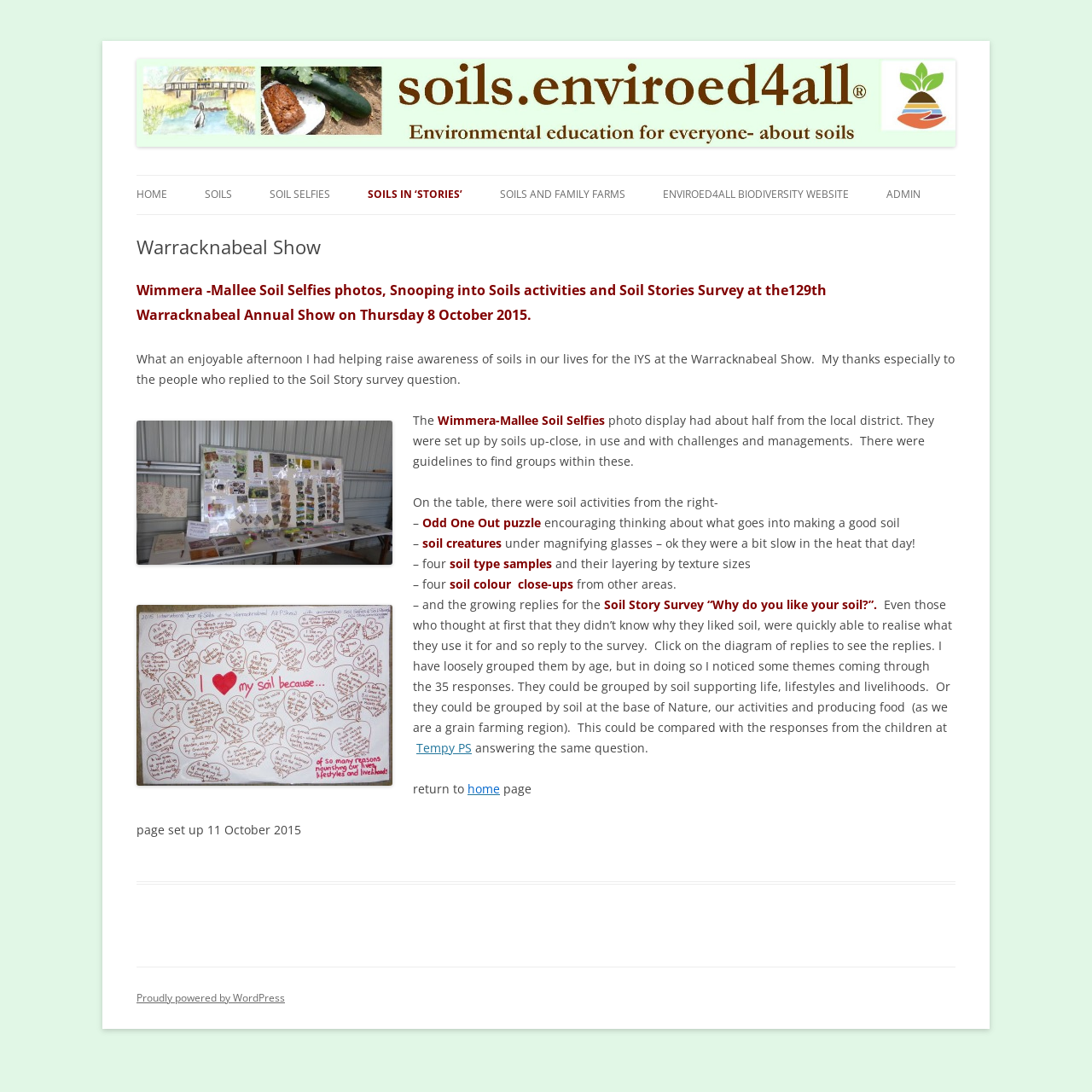Pinpoint the bounding box coordinates of the clickable area needed to execute the instruction: "visit WARRAGUL ANTHROPOSOL". The coordinates should be specified as four float numbers between 0 and 1, i.e., [left, top, right, bottom].

[0.716, 0.708, 0.872, 0.74]